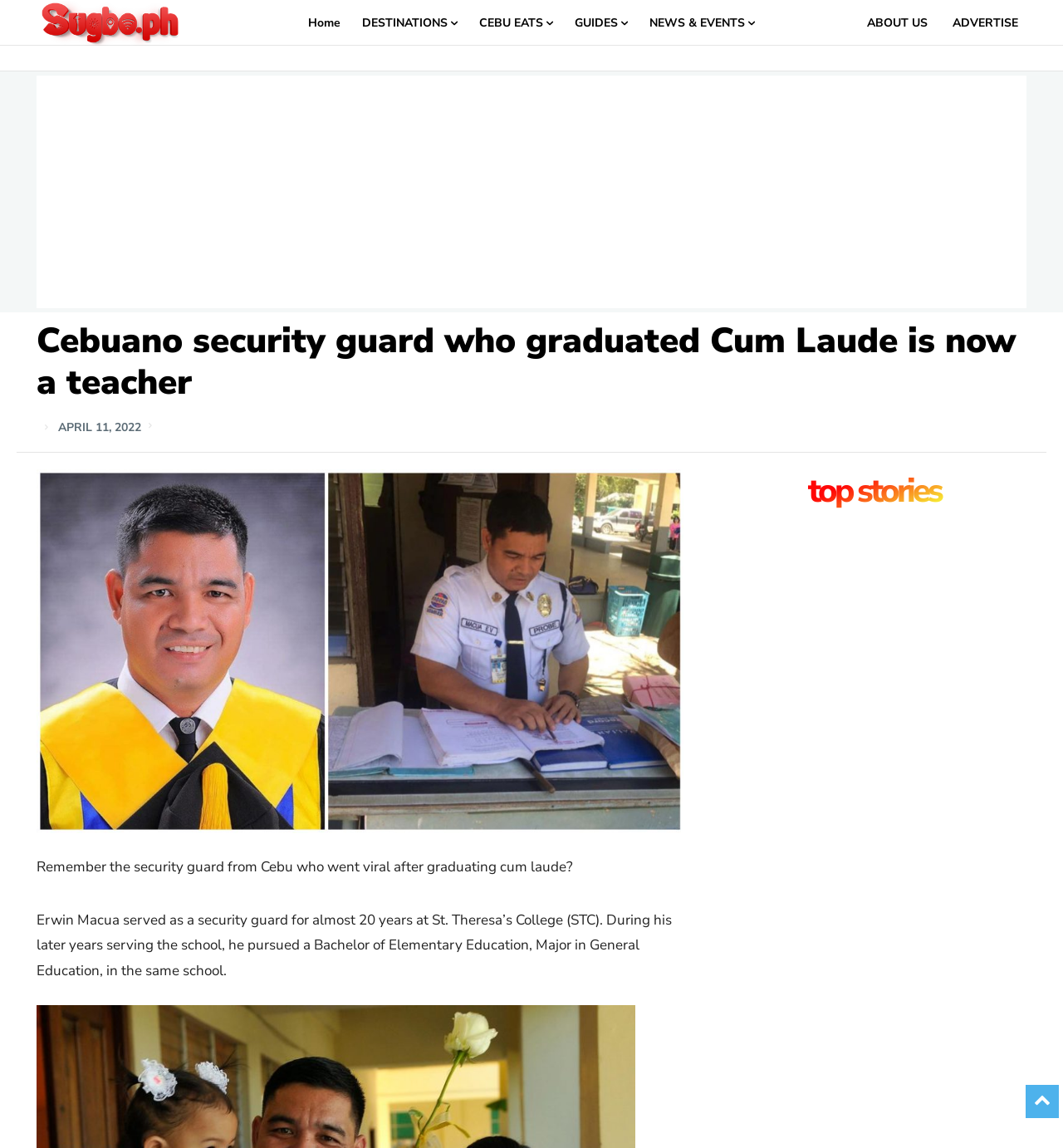Please locate the bounding box coordinates of the element that needs to be clicked to achieve the following instruction: "Click Sugbo.ph link". The coordinates should be four float numbers between 0 and 1, i.e., [left, top, right, bottom].

[0.034, 0.001, 0.175, 0.04]